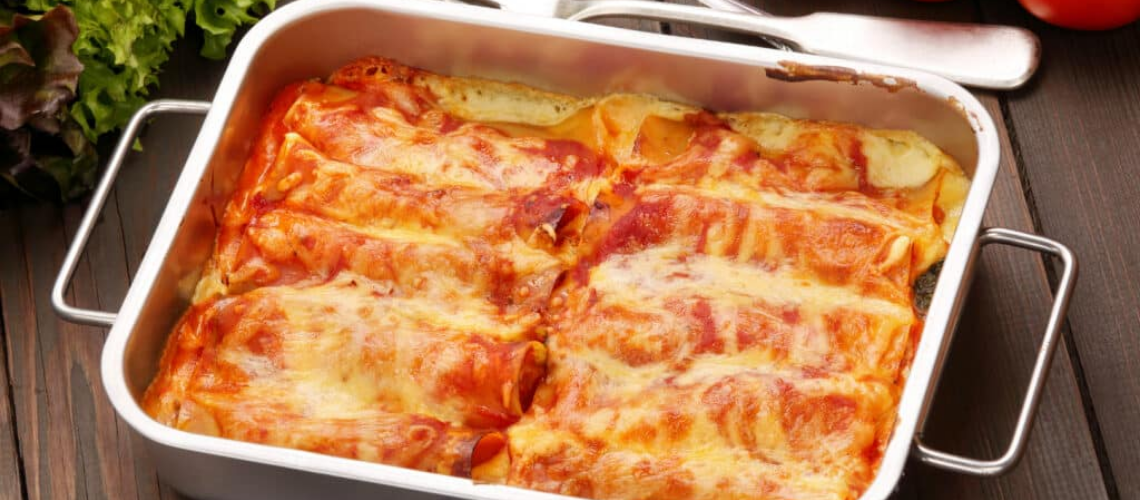Create a detailed narrative that captures the essence of the image.

This mouthwatering image showcases a delicious tray of enchiladas, fresh out of the oven. The enchiladas are neatly arranged, covered in a rich, vibrant red sauce and topped with a generous layer of bubbling, melted cheese. Their golden and slightly crispy edges add to the inviting appearance, making them perfect for a hearty meal. In the background, hints of fresh green lettuce suggest a vibrant and wholesome accompaniment. This dish is featured as part of a recipe article, enticing home cooks to try their hand at preparing a tasty Mexican-inspired lunch. The caption below encourages readers to enjoy the flavors of Mexican cuisine right at home, highlighting the ease of making this flavorful dish.